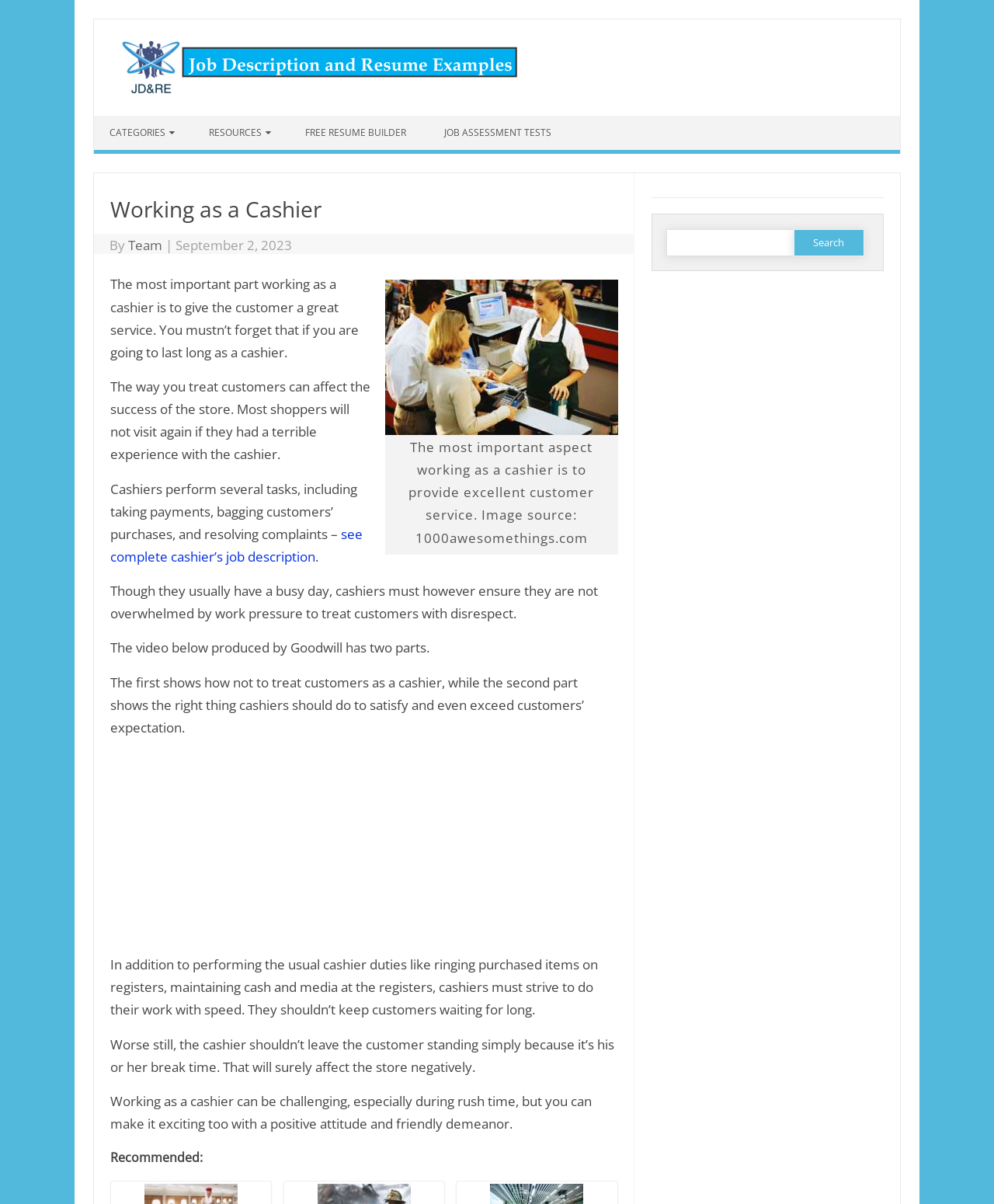Elaborate on the different components and information displayed on the webpage.

This webpage is about working as a cashier, with a focus on providing excellent customer service. At the top, there is a header with a link to "Job Description And Resume Examples" and an image with the same title. Below this, there are several links to different categories, including "CATEGORIES", "RESOURCES", "FREE RESUME BUILDER", and "JOB ASSESSMENT TESTS".

The main content of the page is divided into sections. The first section has a heading "Working as a Cashier" and a subheading "By Team" with a date "September 2, 2023". Below this, there is an image with a caption describing the importance of customer service as a cashier. The text adjacent to the image explains that providing great service is crucial for a cashier's success and the success of the store.

The next section discusses the various tasks that cashiers perform, including taking payments, bagging purchases, and resolving complaints. There is a link to a complete job description for cashiers. The text also emphasizes the importance of cashiers managing their workload to treat customers with respect.

Following this, there is a section that discusses a video produced by Goodwill, which demonstrates how not to treat customers as a cashier and how to exceed customer expectations. Below this, there is an iframe containing the video.

The final sections of the page discuss the importance of speed and efficiency in a cashier's work, as well as the need for a positive attitude and friendly demeanor. There is a heading "Recommended:" at the bottom of the page.

On the right side of the page, there is a complementary section with a search bar, where users can search for specific topics.